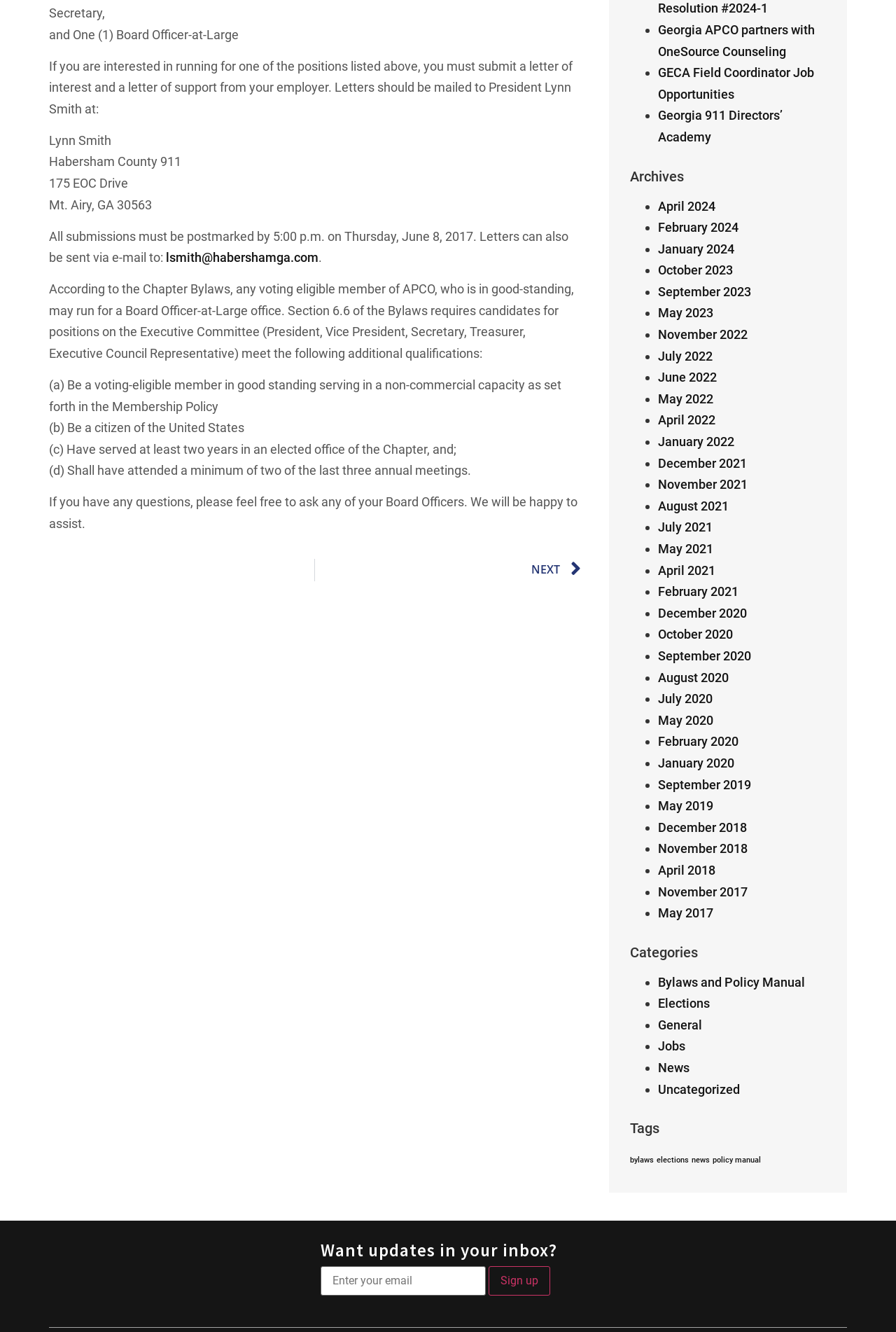From the webpage screenshot, predict the bounding box of the UI element that matches this description: "May 2023".

[0.734, 0.229, 0.796, 0.241]